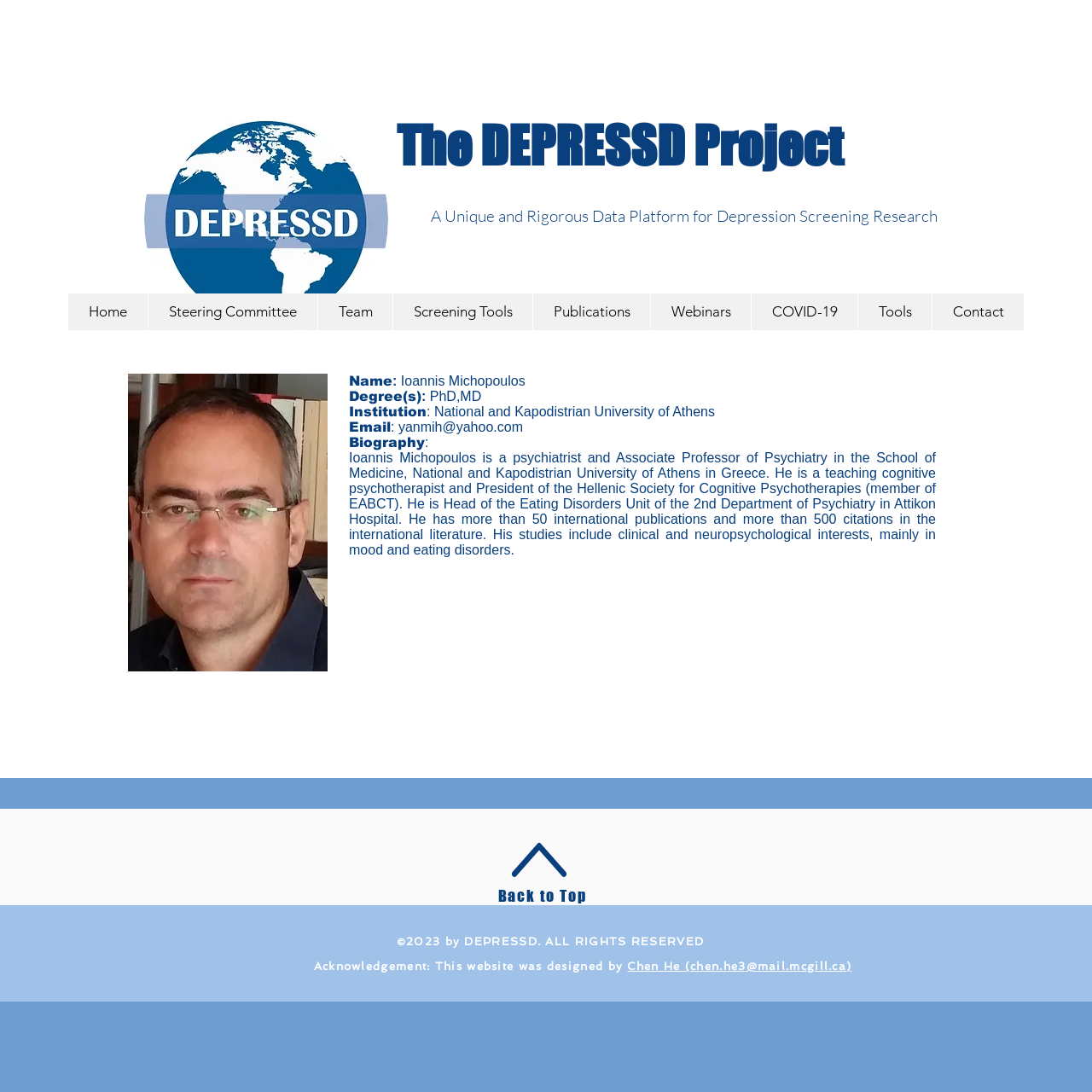Show the bounding box coordinates of the element that should be clicked to complete the task: "Read the biography of Ioannis Michopoulos".

[0.32, 0.412, 0.857, 0.51]